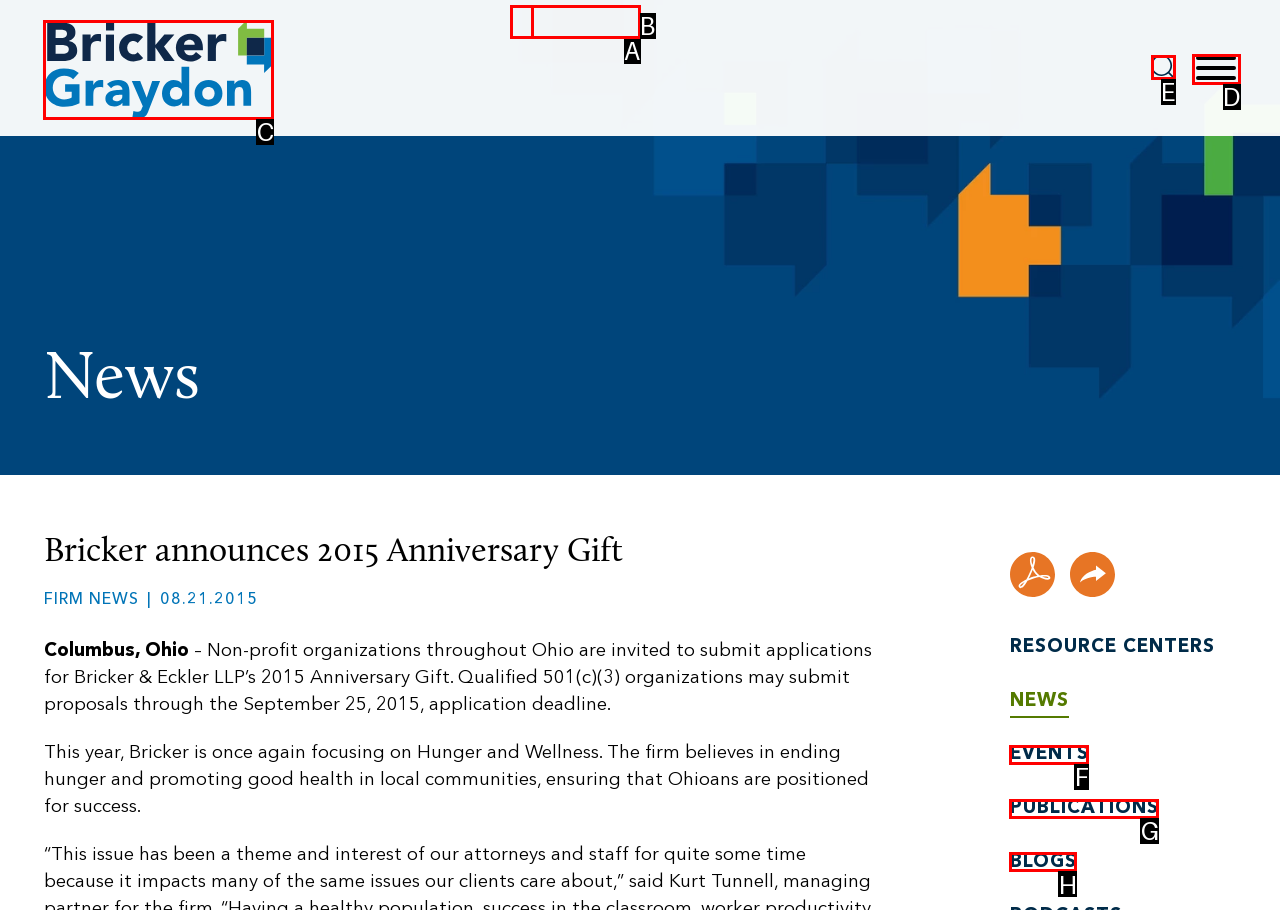Which UI element should you click on to achieve the following task: Click the 'Bricker Graydon LLP' link? Provide the letter of the correct option.

C